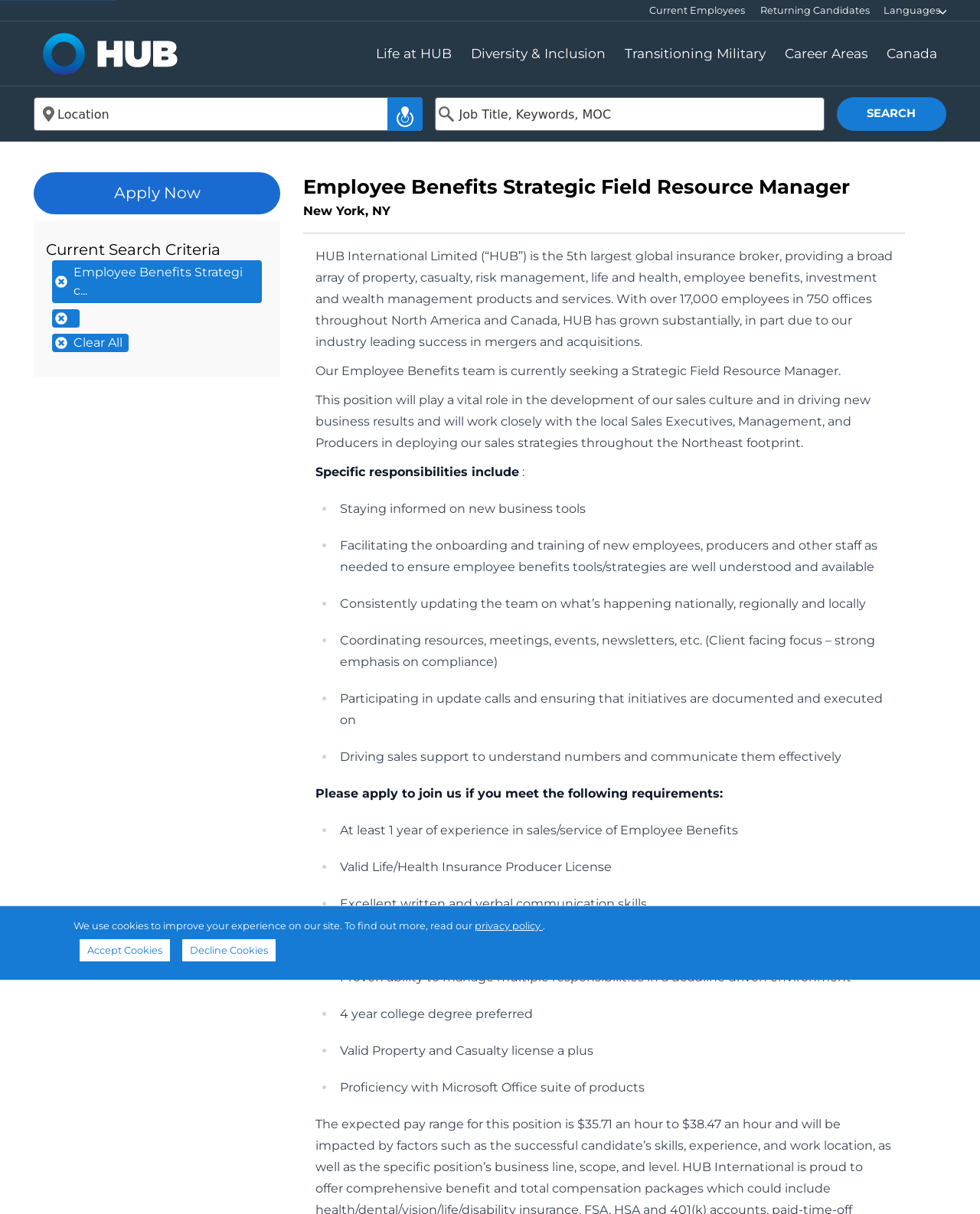What is the role of the Strategic Field Resource Manager?
Look at the image and answer the question using a single word or phrase.

Develop sales culture and drive new business results